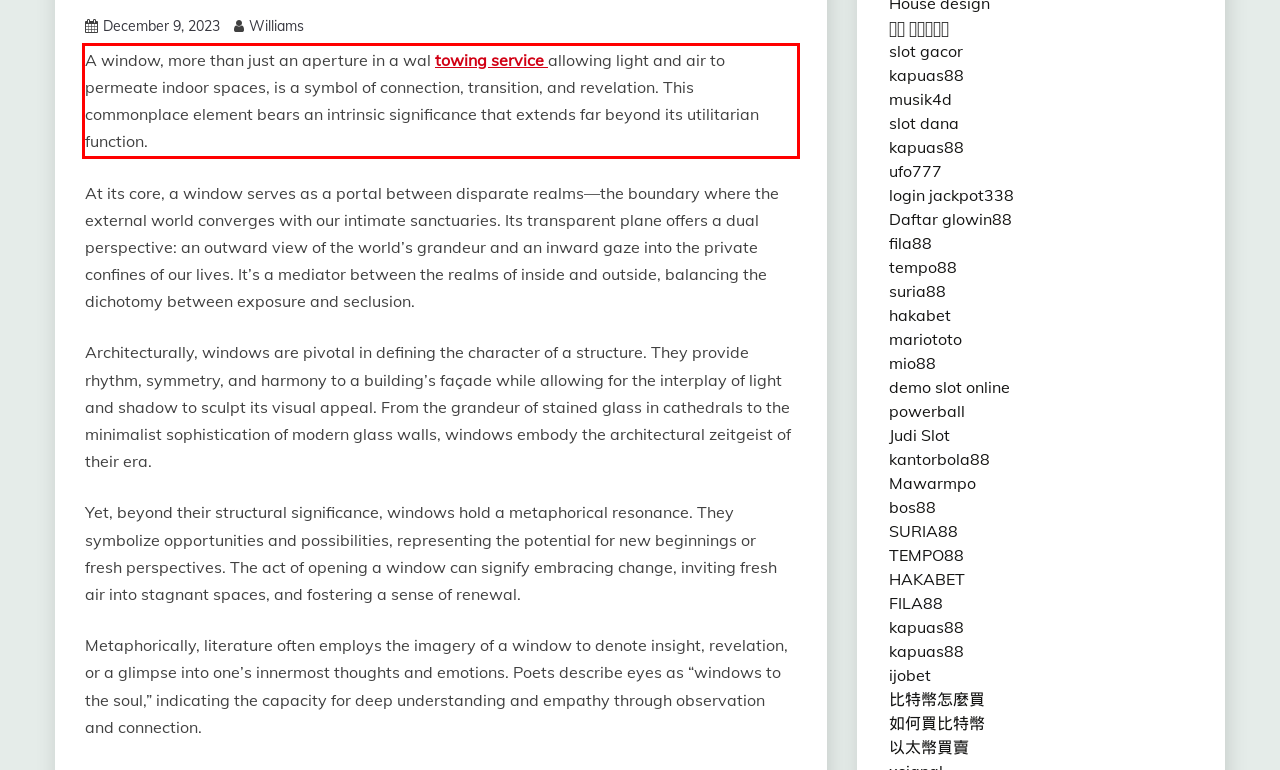Your task is to recognize and extract the text content from the UI element enclosed in the red bounding box on the webpage screenshot.

A window, more than just an aperture in a wal towing service allowing light and air to permeate indoor spaces, is a symbol of connection, transition, and revelation. This commonplace element bears an intrinsic significance that extends far beyond its utilitarian function.